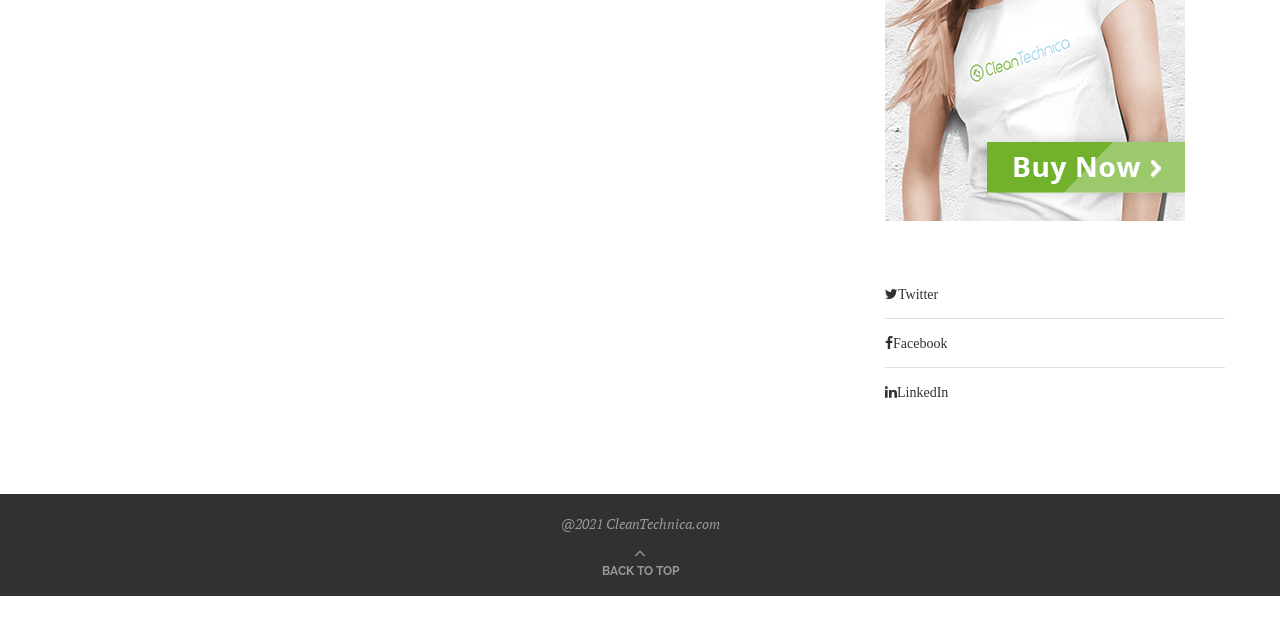Provide a brief response to the question below using one word or phrase:
How many social media links are there?

3